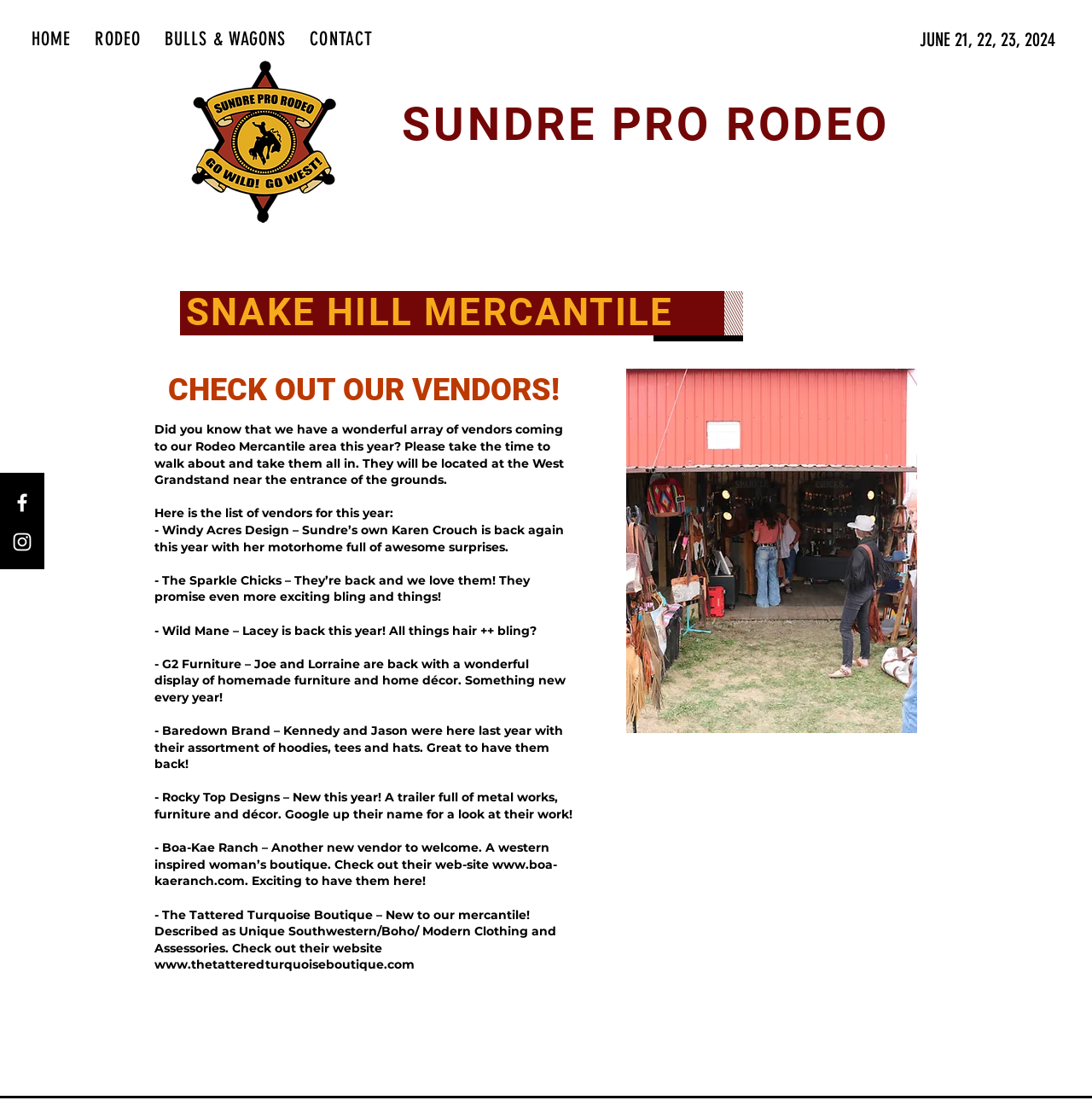Can you provide the bounding box coordinates for the element that should be clicked to implement the instruction: "Check out SUNDRE PRO RODEO"?

[0.368, 0.087, 0.815, 0.136]